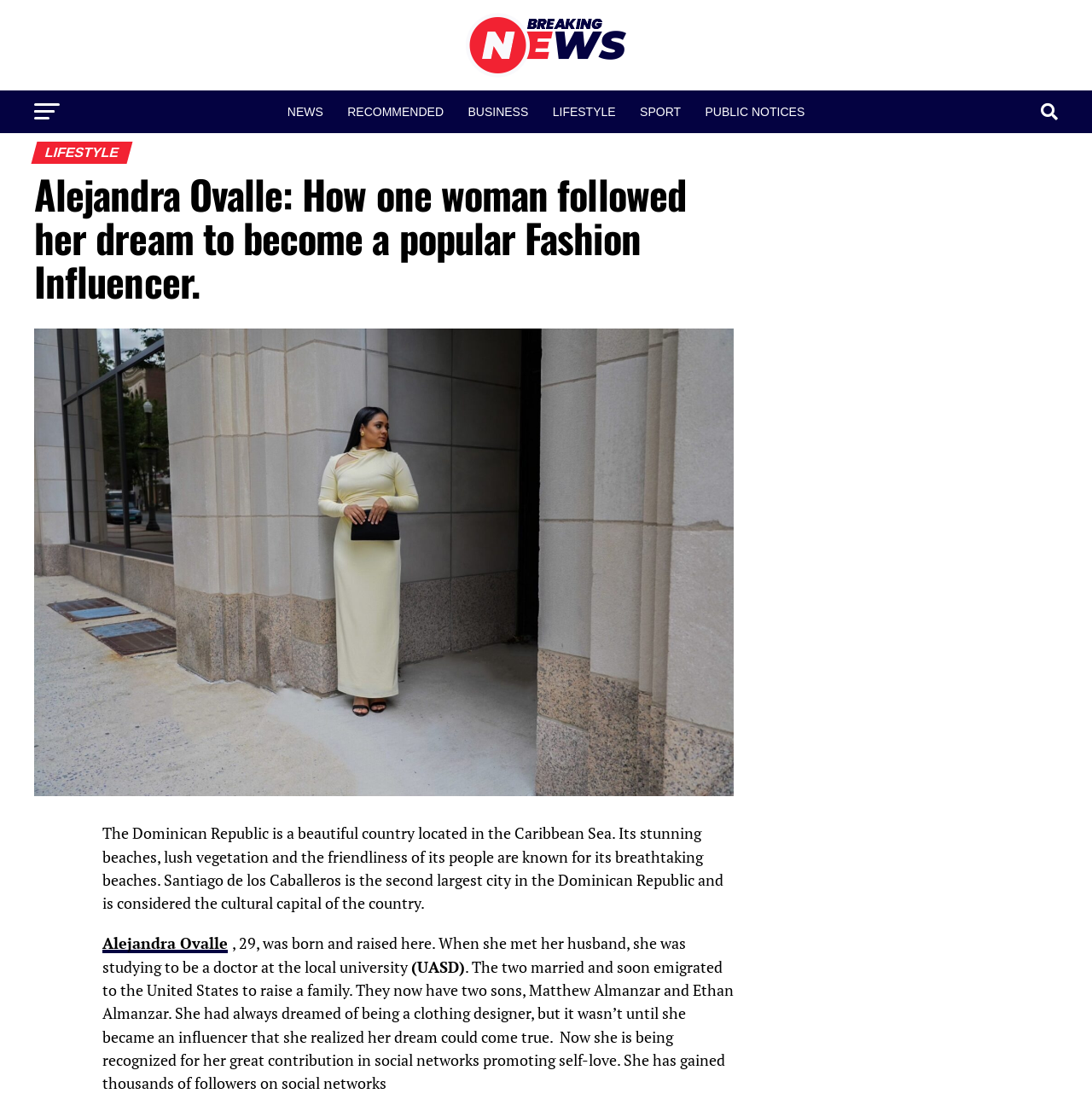Identify the bounding box coordinates of the region I need to click to complete this instruction: "Go to NEWS".

[0.254, 0.081, 0.305, 0.119]